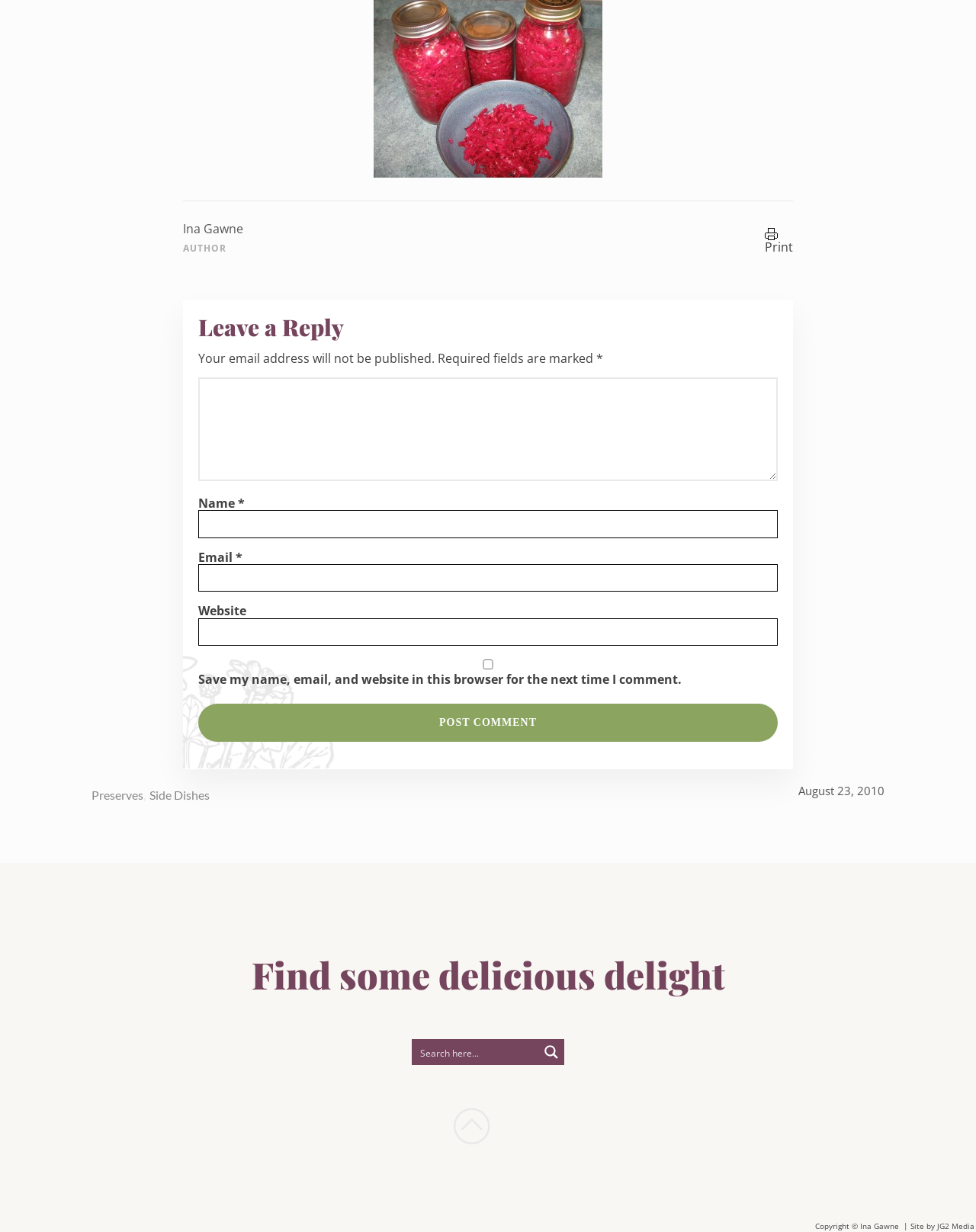Please identify the bounding box coordinates of the clickable area that will fulfill the following instruction: "Check the checkbox to save your information". The coordinates should be in the format of four float numbers between 0 and 1, i.e., [left, top, right, bottom].

[0.203, 0.535, 0.797, 0.543]